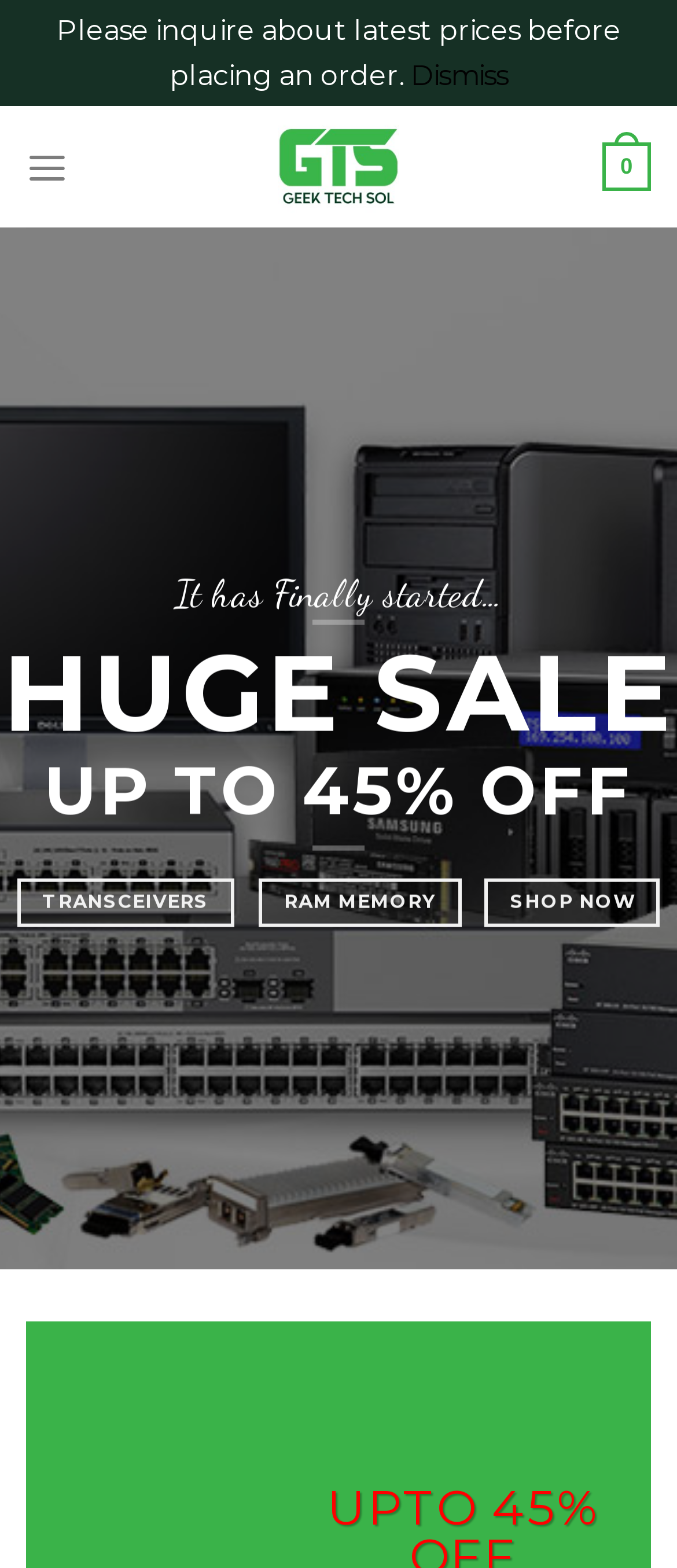Can you give a comprehensive explanation to the question given the content of the image?
What is the discount percentage in the sale banner?

The sale banner is located in the middle of the webpage, which is a generic element with bounding box coordinates [0.0, 0.145, 1.0, 0.81]. The banner contains several headings and links, including 'UP TO 45% OFF', which indicates the discount percentage.